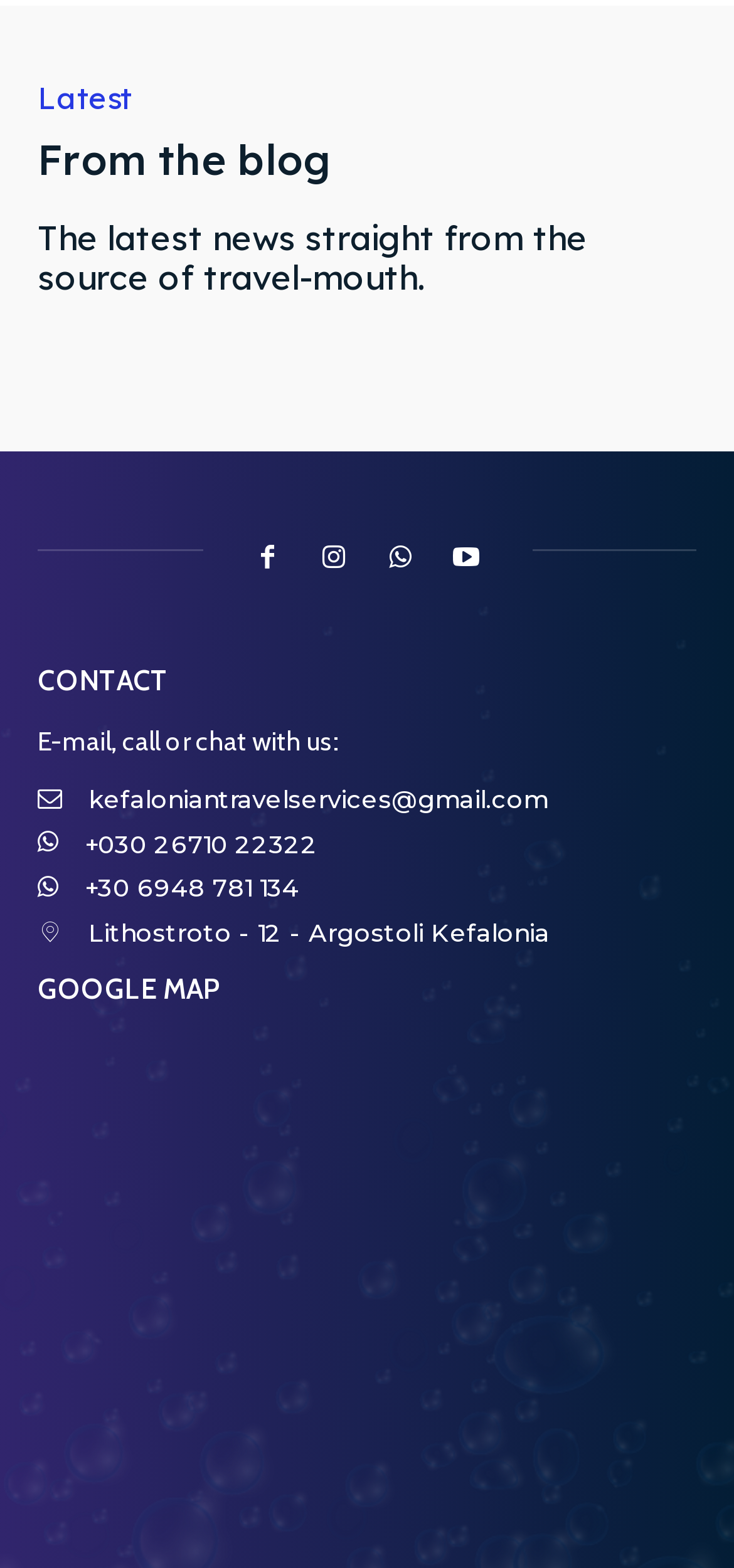Is there a Google Map link?
Use the information from the screenshot to give a comprehensive response to the question.

The webpage has a 'GOOGLE MAP' section, which implies that it provides a link to a Google Map location. This link is likely to be related to the physical address mentioned in the 'CONTACT' section.